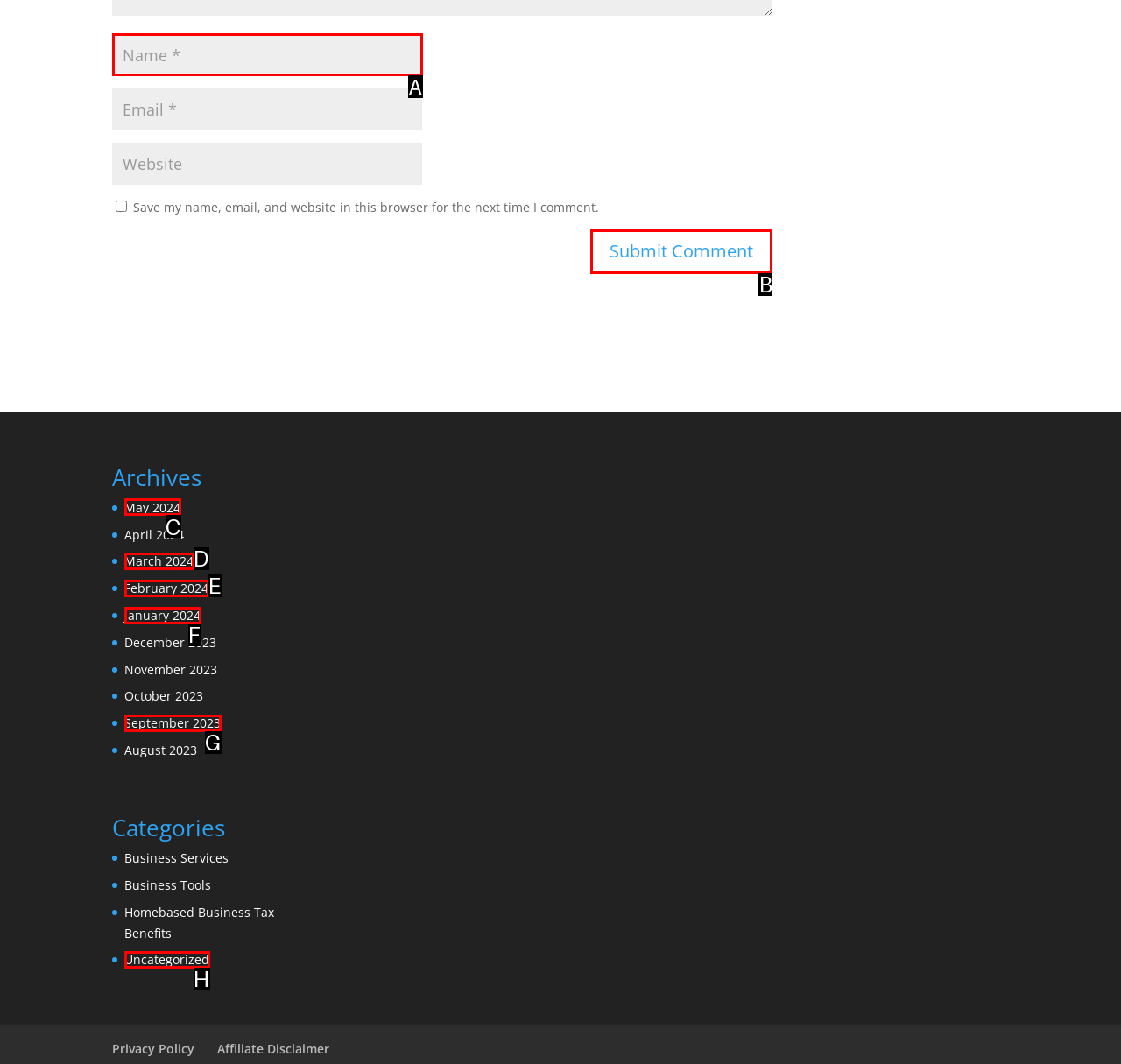Determine which UI element I need to click to achieve the following task: Click on the 'TT39 tank kit' link Provide your answer as the letter of the selected option.

None